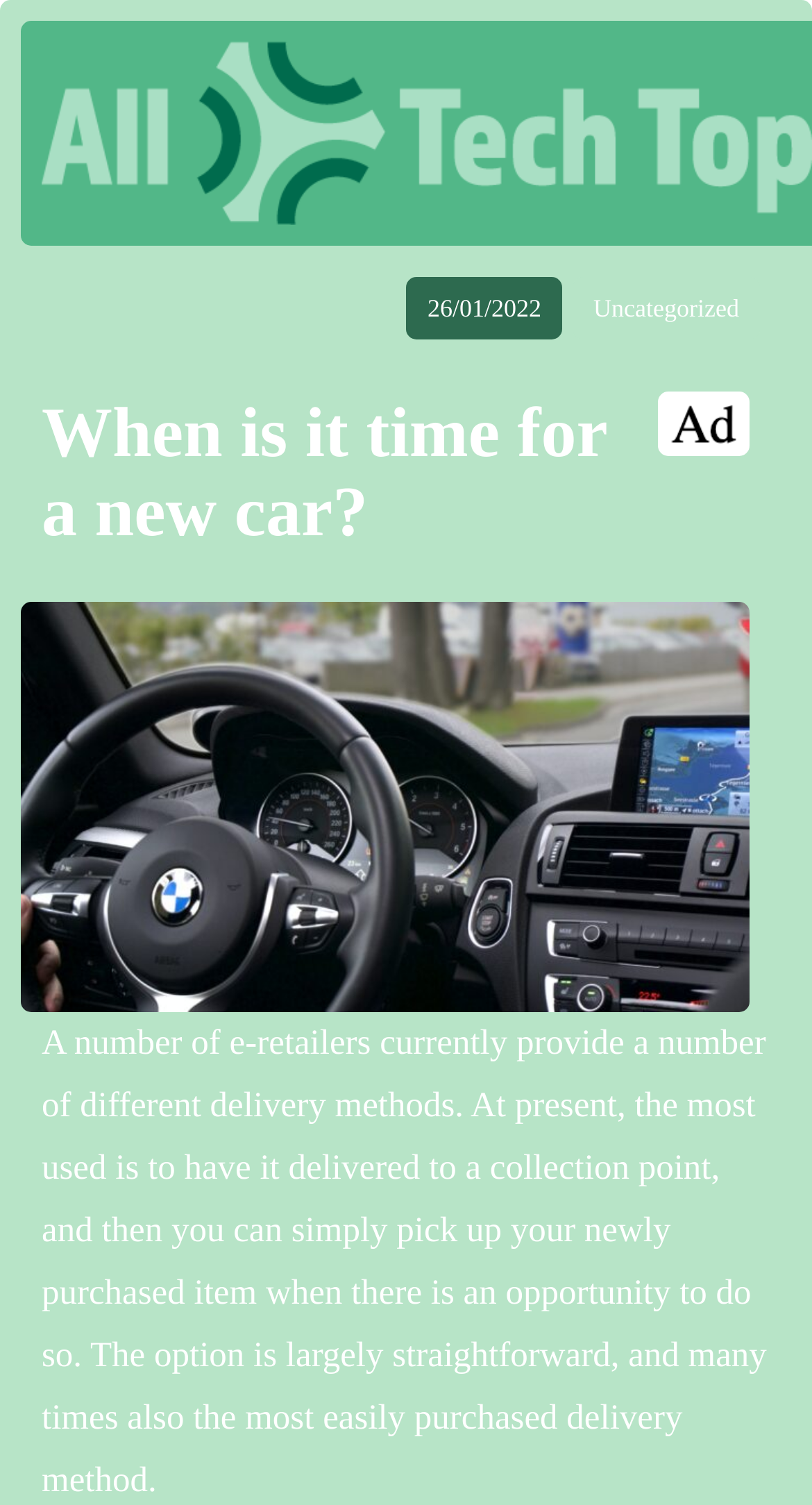Please find and give the text of the main heading on the webpage.

When is it time for a new car?